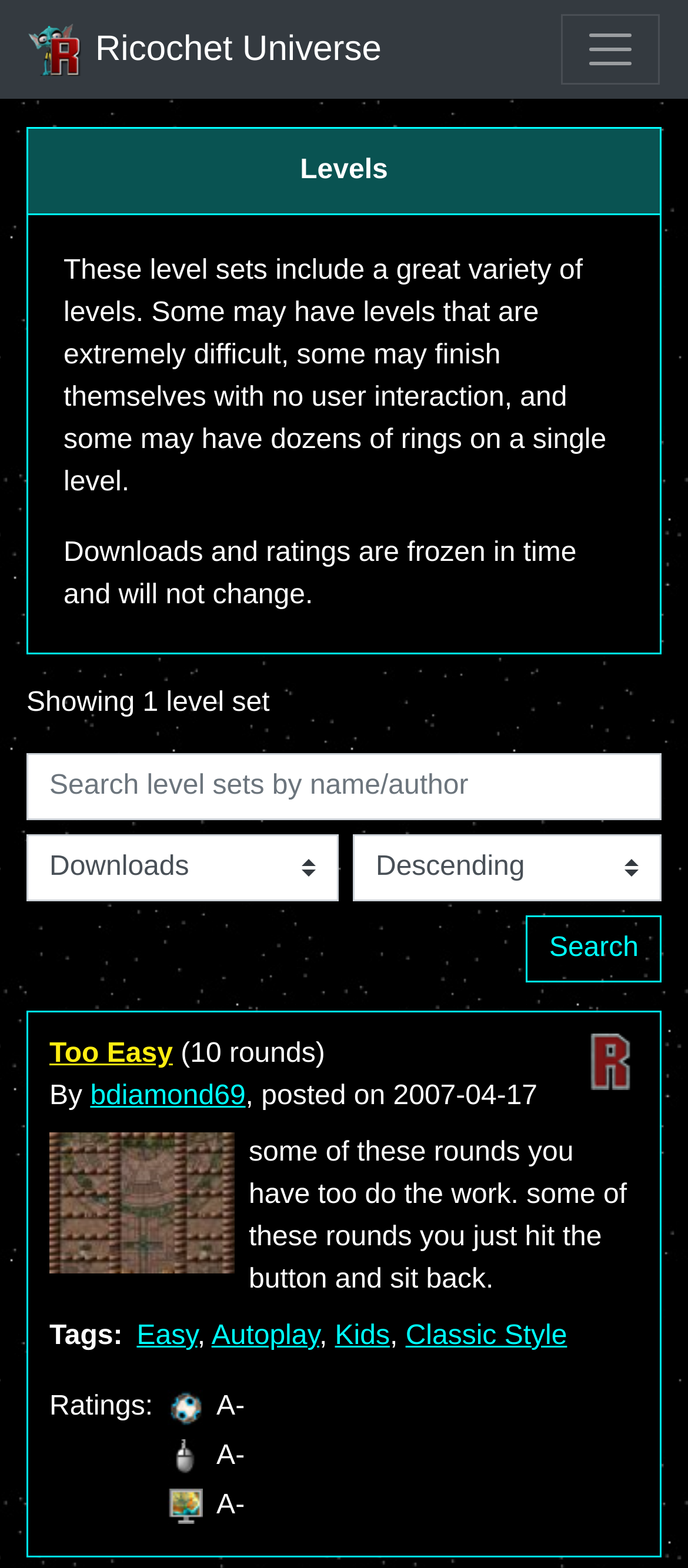How many level sets are shown?
Based on the visual content, answer with a single word or a brief phrase.

1